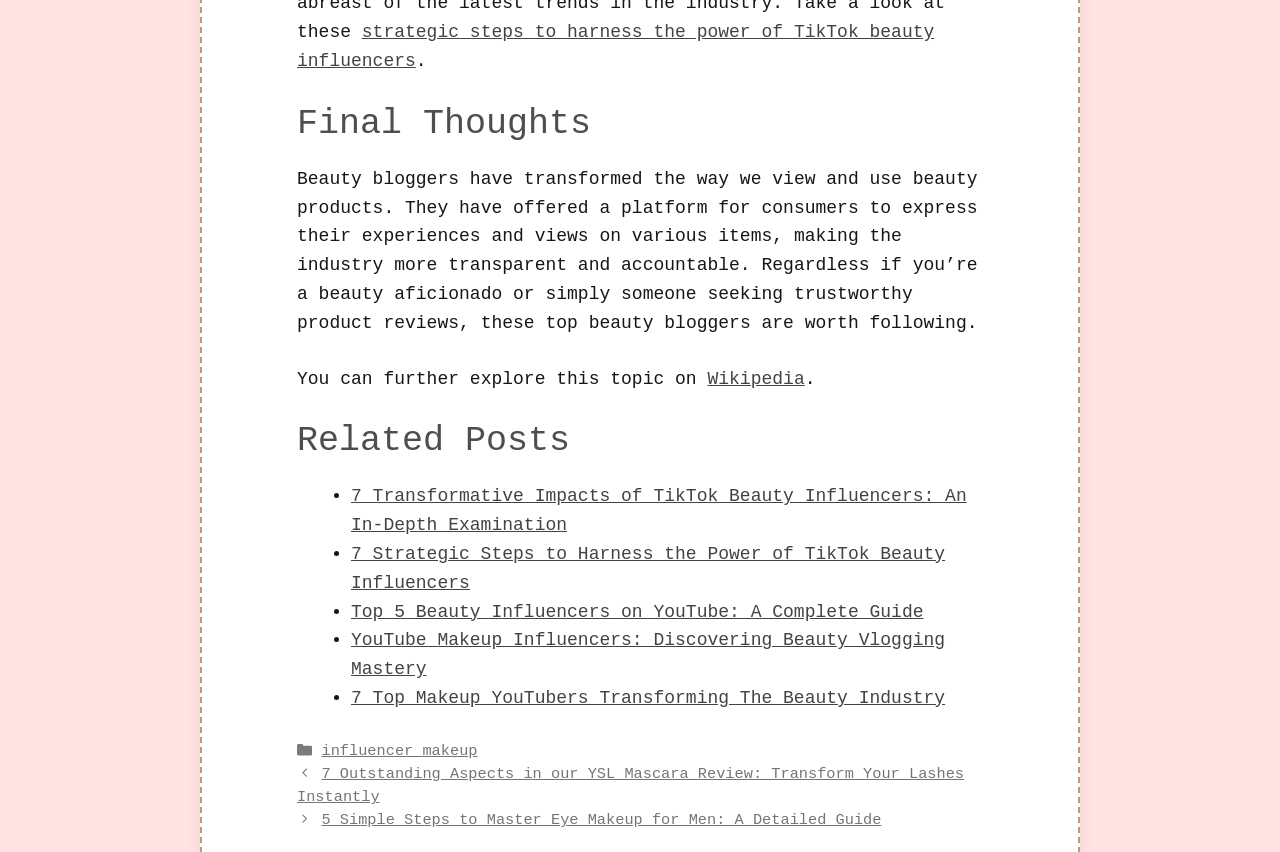Provide your answer in one word or a succinct phrase for the question: 
What is the purpose of beauty bloggers?

To provide product reviews